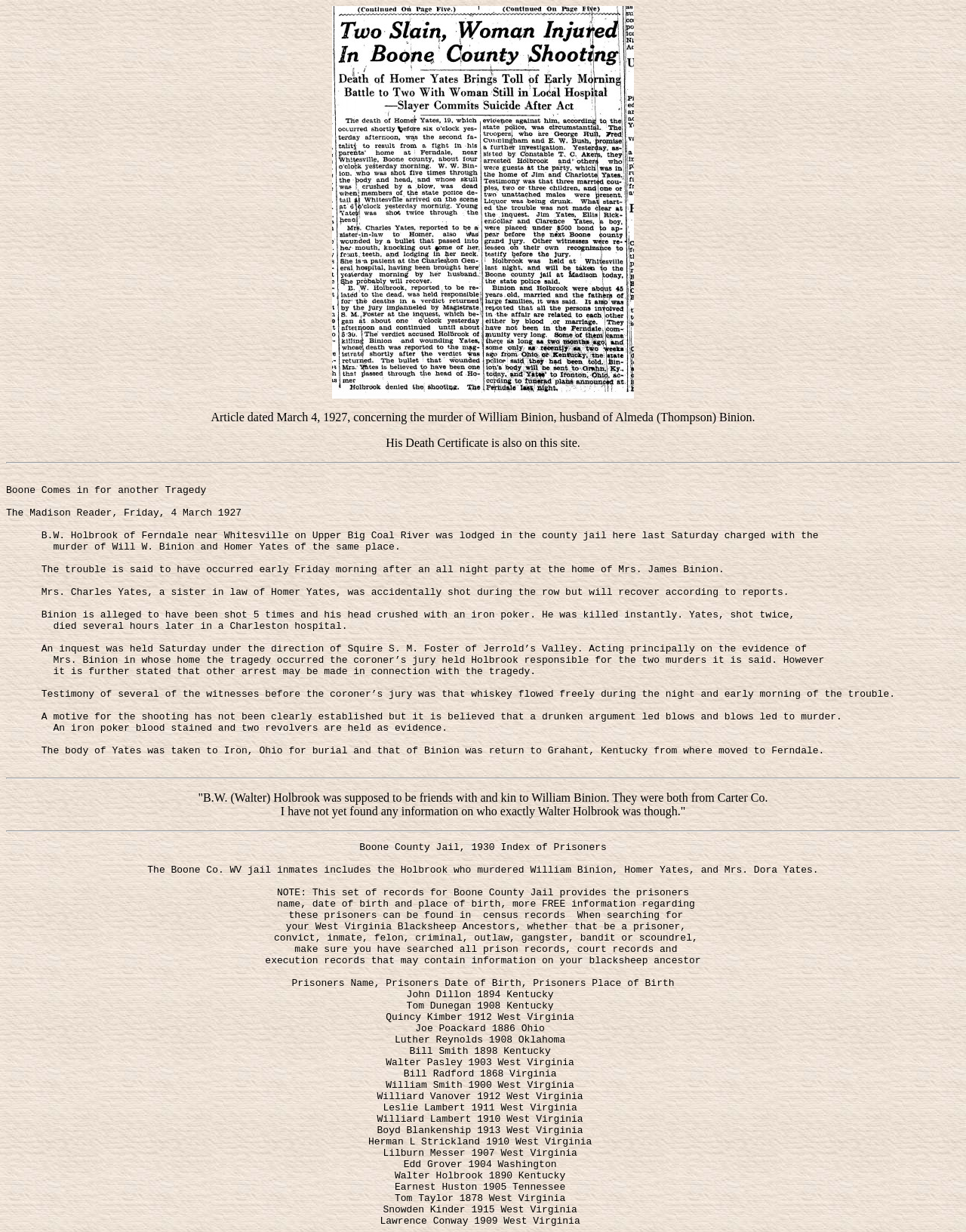Examine the image carefully and respond to the question with a detailed answer: 
Where was Yates taken for burial?

The article mentions that Yates' body was taken to Iron, Ohio for burial, as stated in the StaticText element with the text 'The body of Yates was taken to Iron, Ohio for burial and that of Binion was return to Grahant, Kentucky from where moved to Ferndale.'